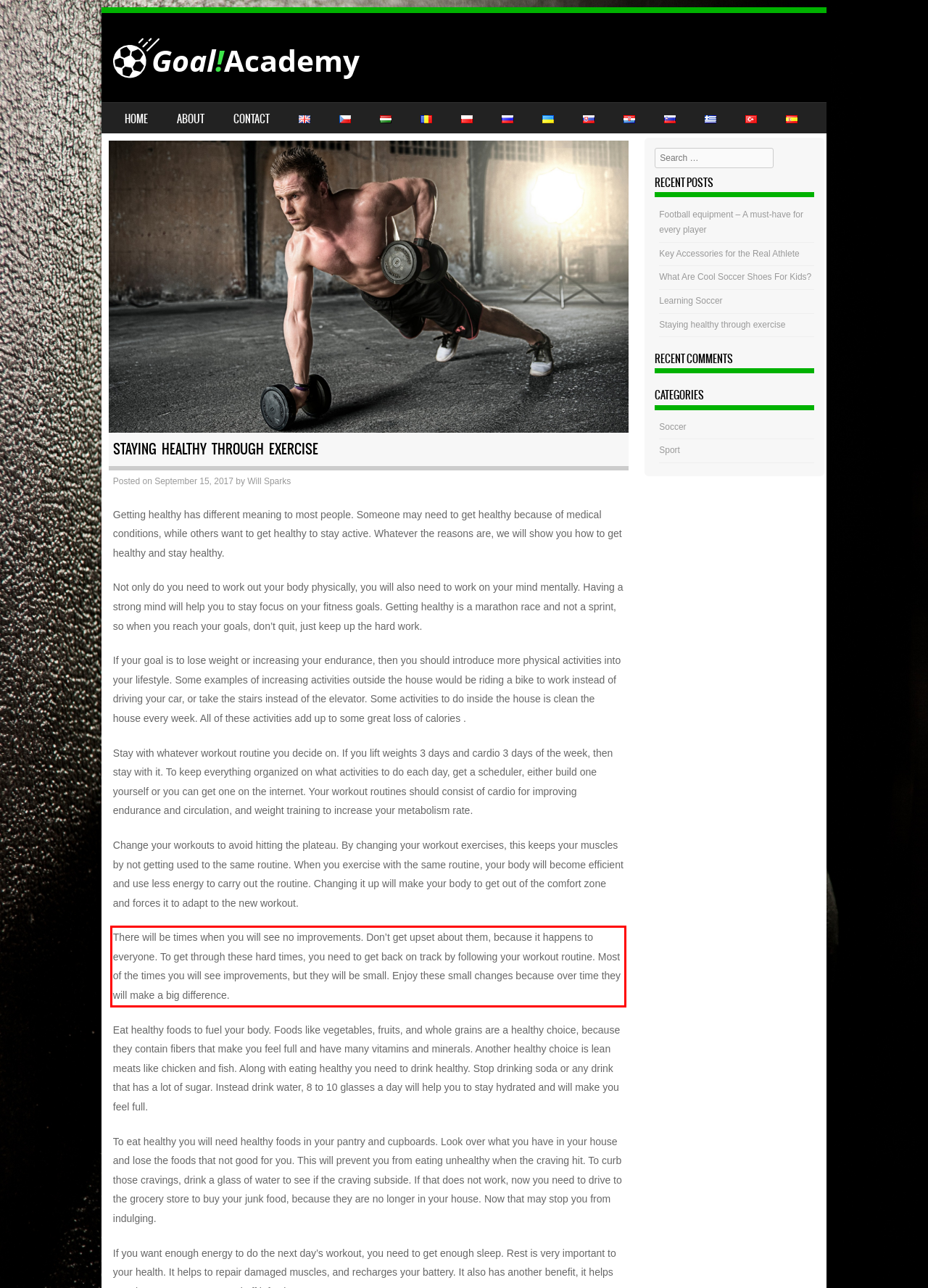Given a webpage screenshot, identify the text inside the red bounding box using OCR and extract it.

There will be times when you will see no improvements. Don’t get upset about them, because it happens to everyone. To get through these hard times, you need to get back on track by following your workout routine. Most of the times you will see improvements, but they will be small. Enjoy these small changes because over time they will make a big difference.